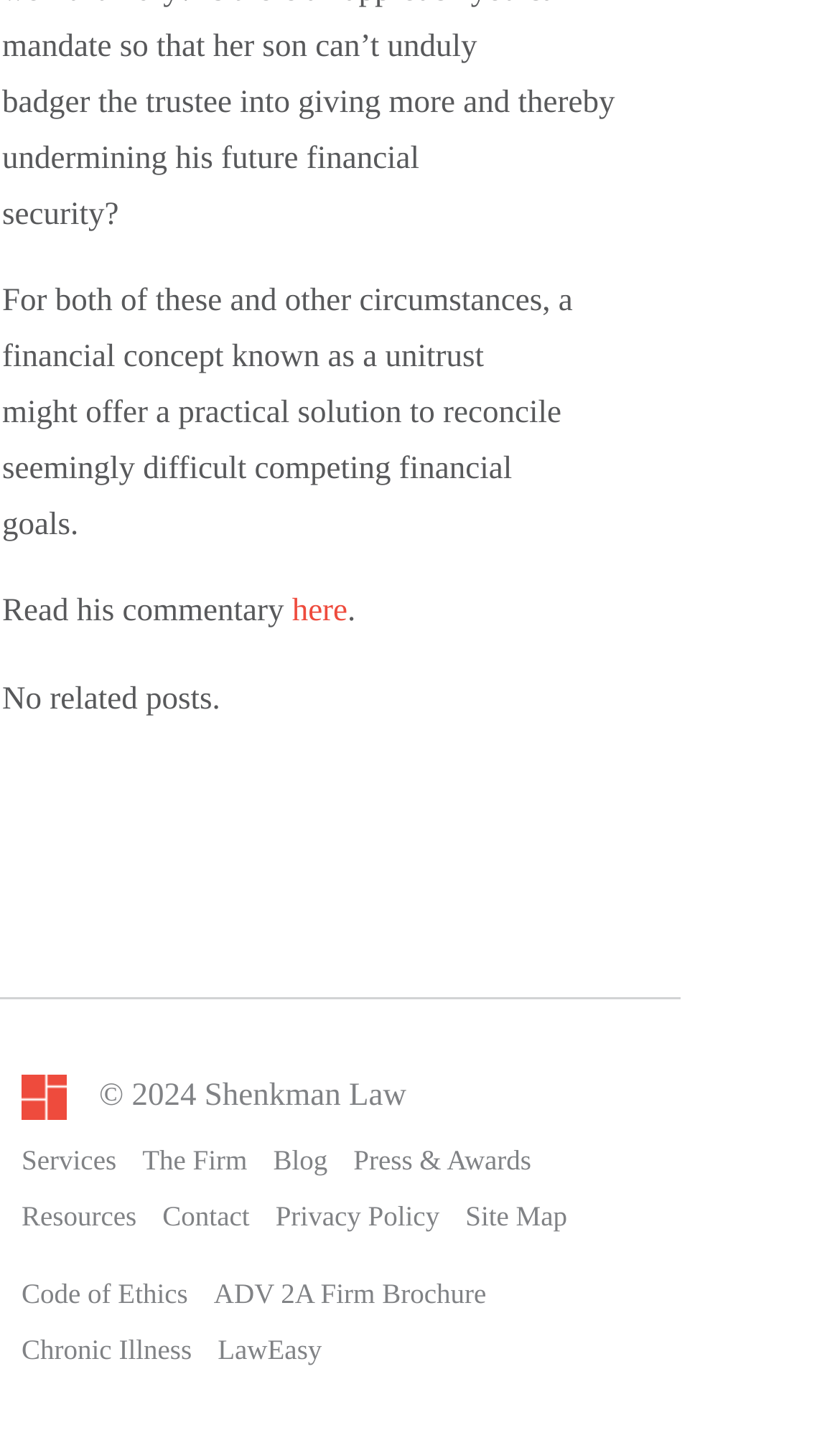Determine the bounding box coordinates for the area that needs to be clicked to fulfill this task: "View Case studies". The coordinates must be given as four float numbers between 0 and 1, i.e., [left, top, right, bottom].

None